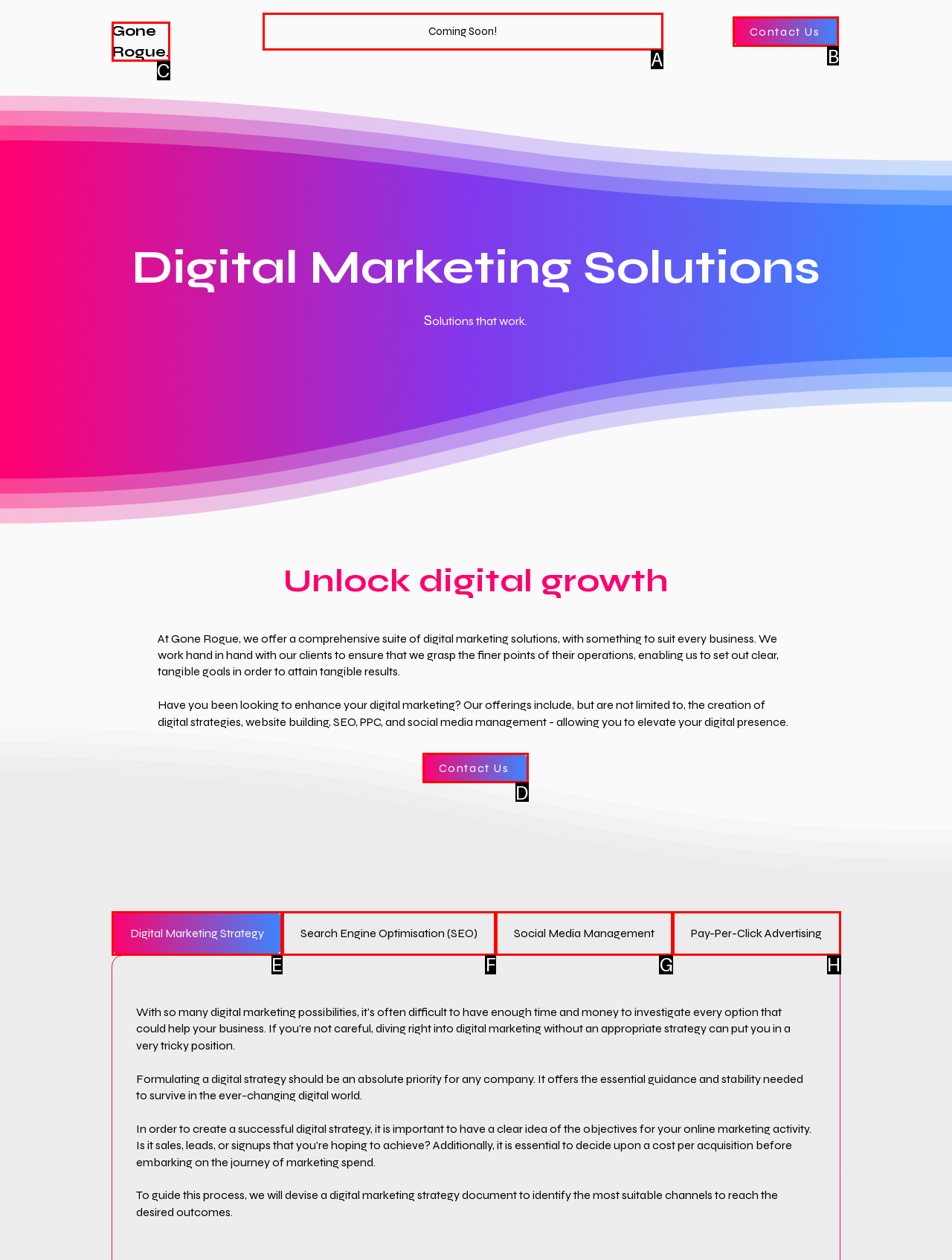Based on the choices marked in the screenshot, which letter represents the correct UI element to perform the task: Navigate to the 'Contact Us' page?

B